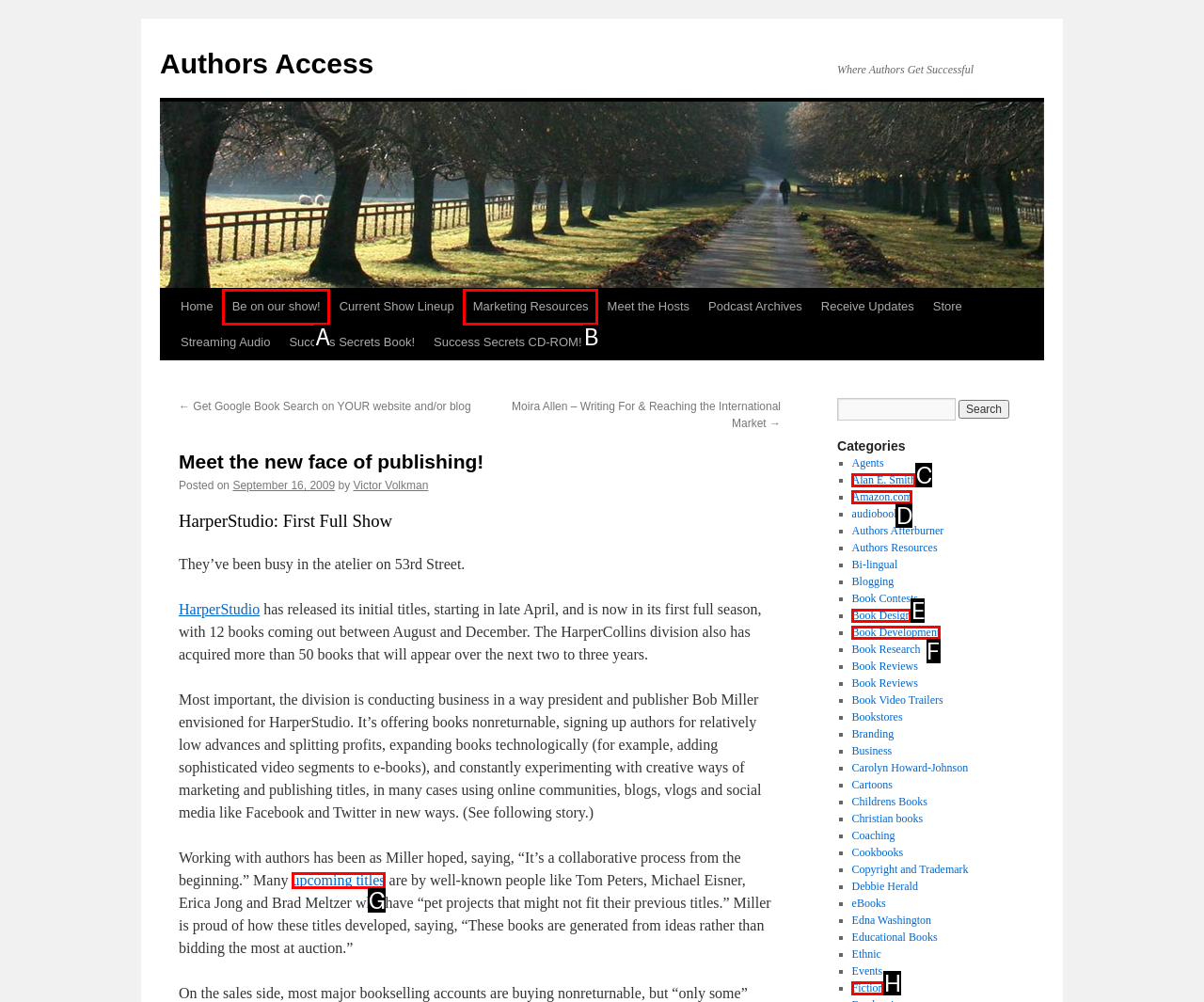Identify the HTML element that corresponds to the description: Be on our show!
Provide the letter of the matching option from the given choices directly.

A